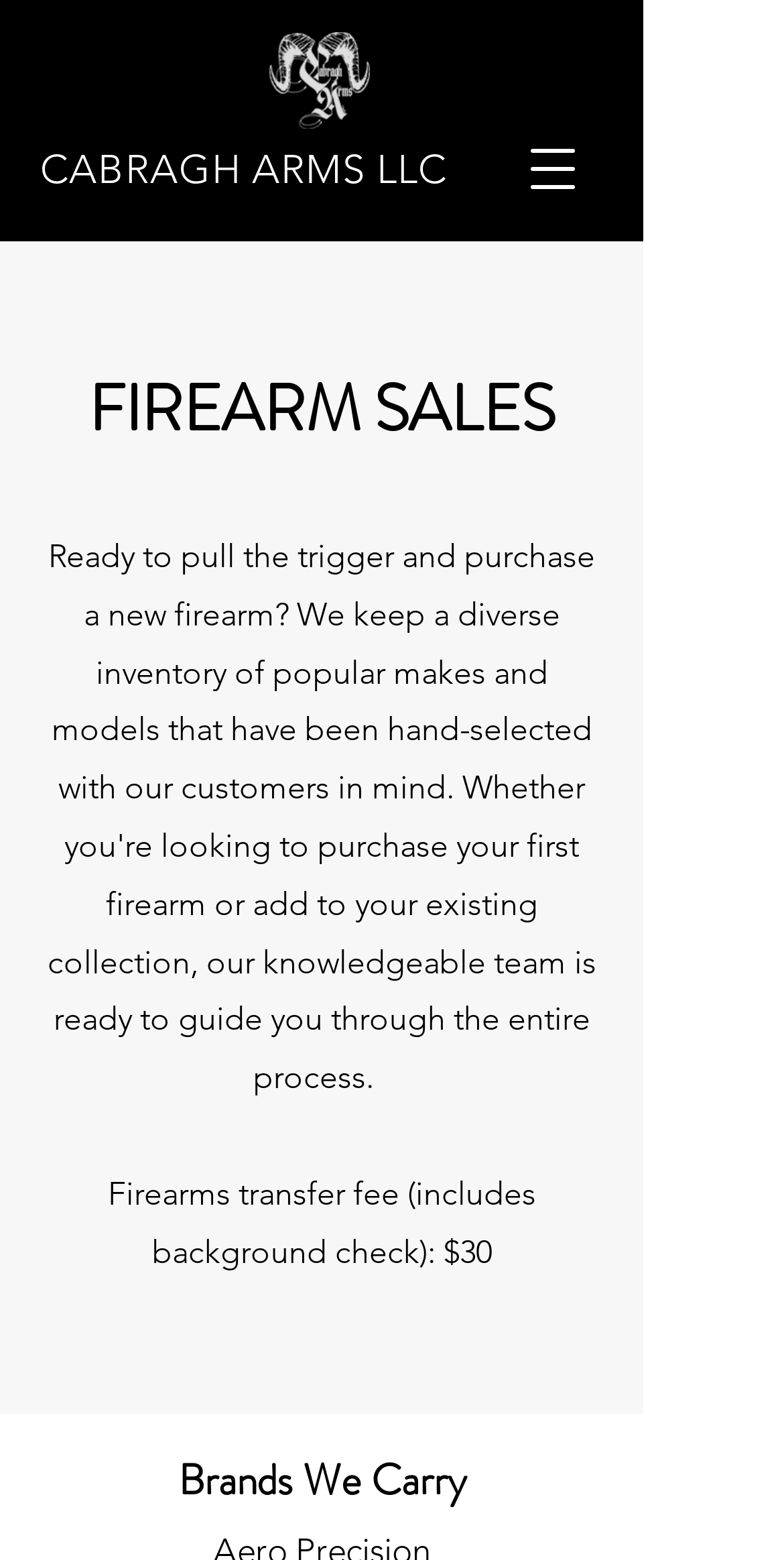Analyze the image and answer the question with as much detail as possible: 
What is the firearms transfer fee?

I found the answer by looking at the static text element that says 'Firearms transfer fee (includes background check): $30'.